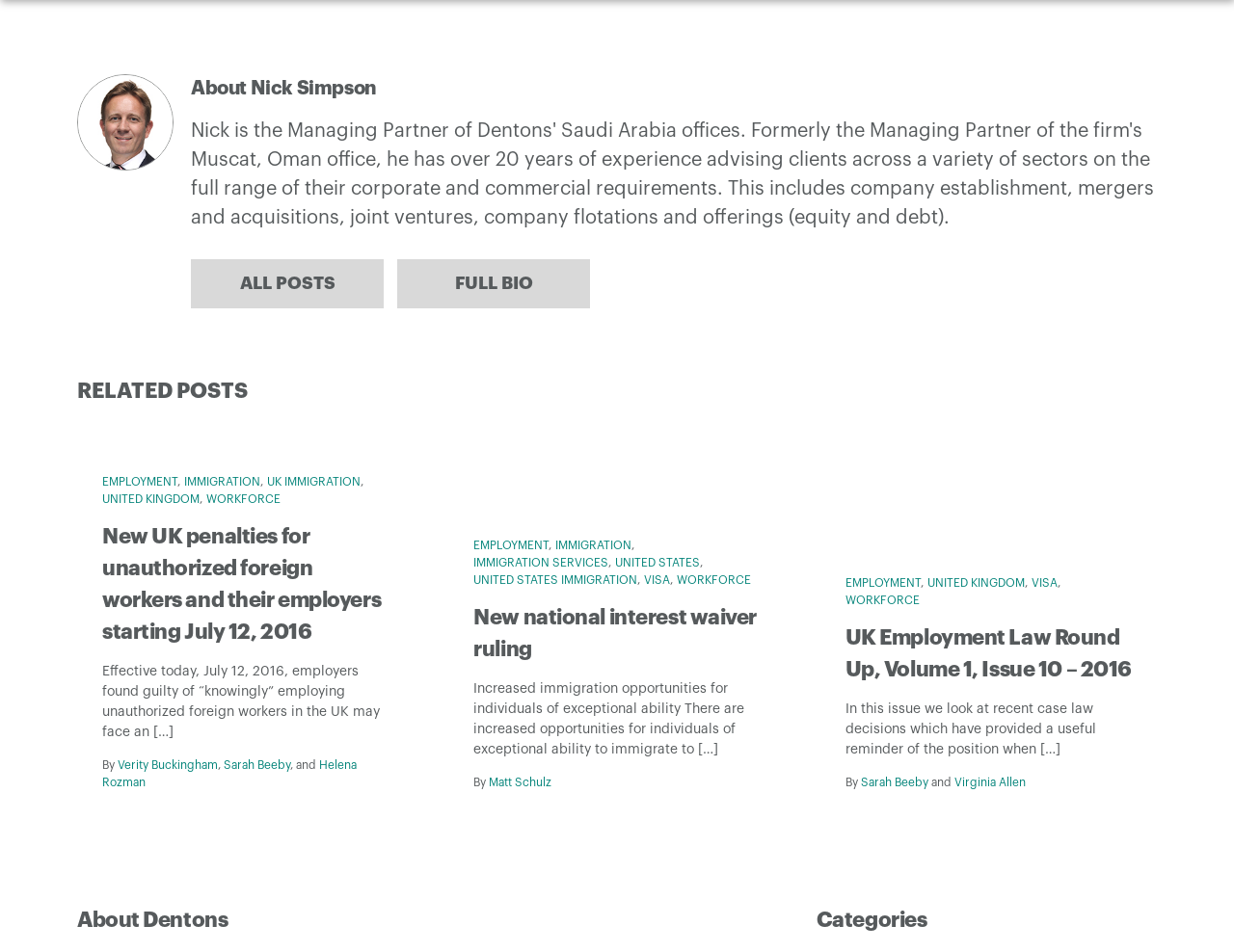Provide the bounding box coordinates of the UI element that matches the description: "UTK Creative Writing".

None